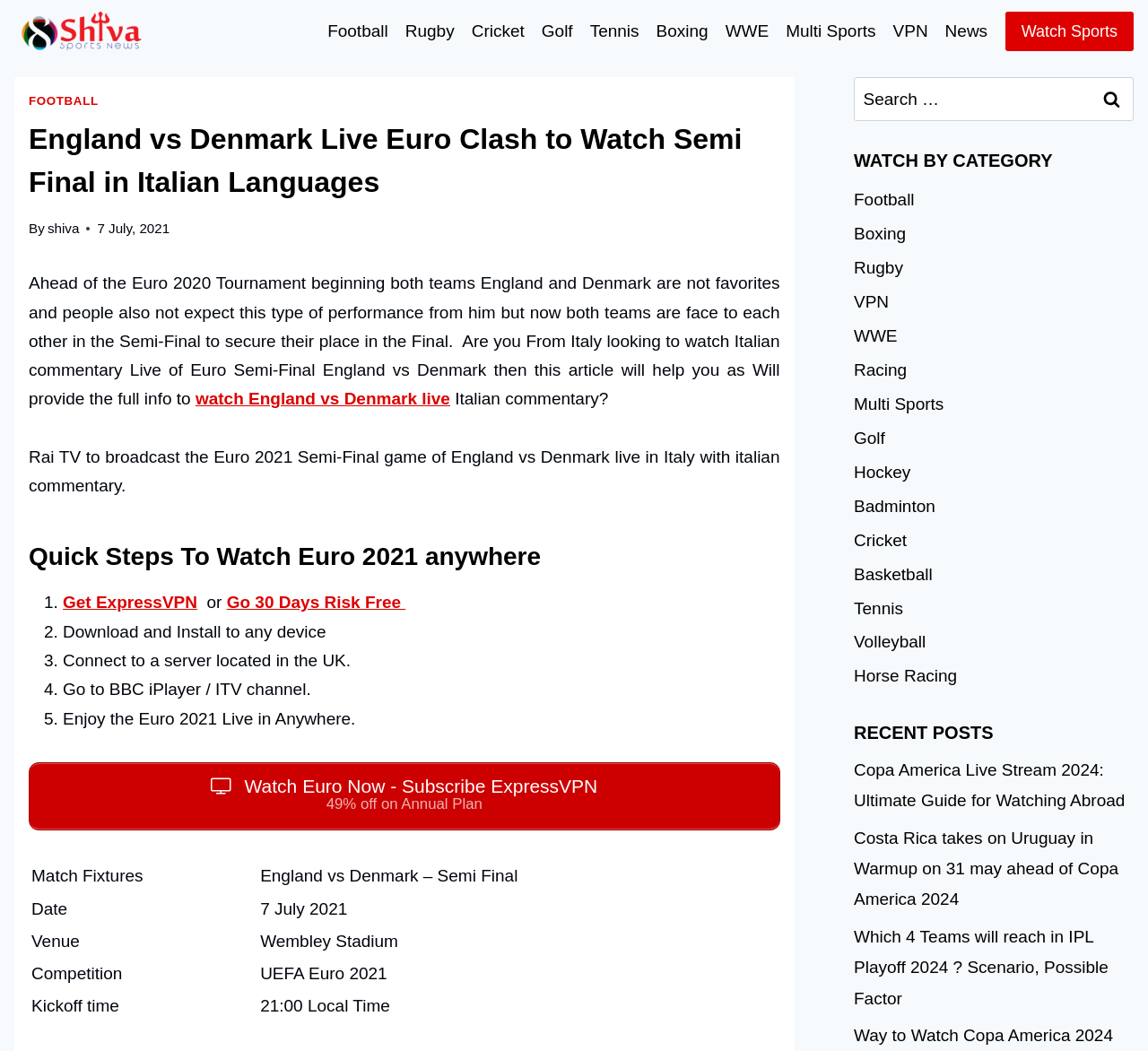Please give a succinct answer using a single word or phrase:
How can I watch the Euro 2021 live in Italy with Italian commentary?

Rai TV